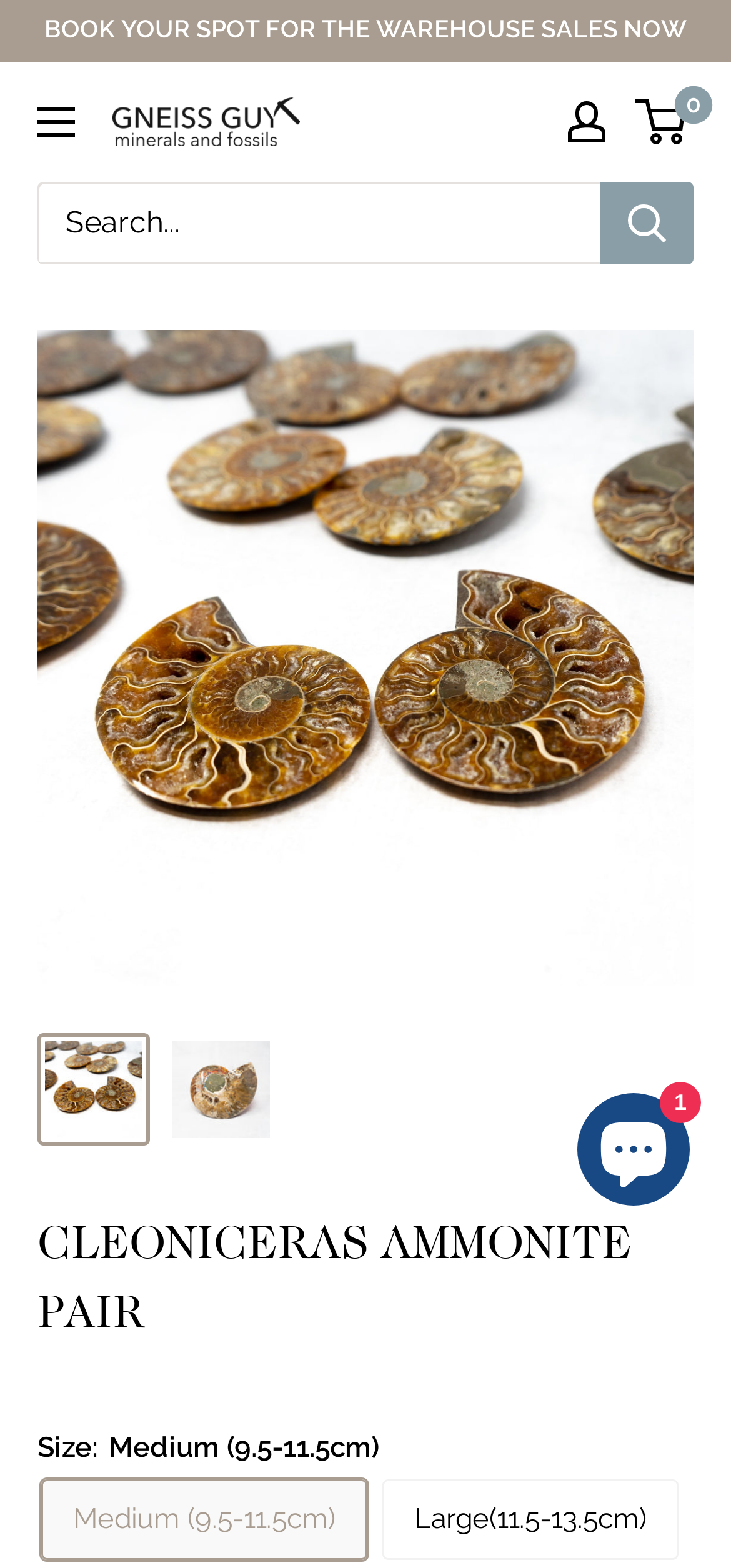Determine the bounding box for the UI element described here: "alt="Gneiss Guy Minerals and Fossils"".

[0.154, 0.063, 0.41, 0.093]